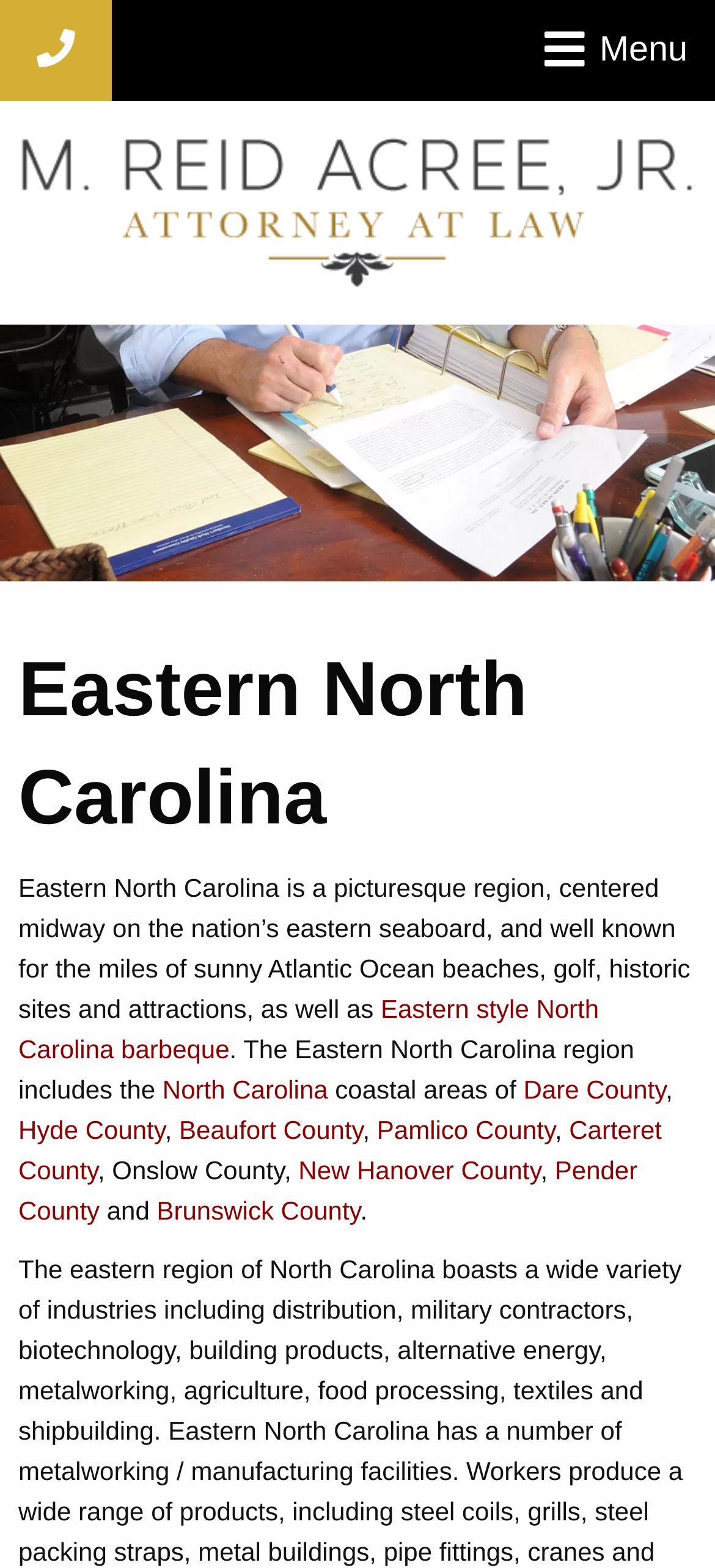Mark the bounding box of the element that matches the following description: "704-633-0860".

[0.0, 0.0, 0.156, 0.064]